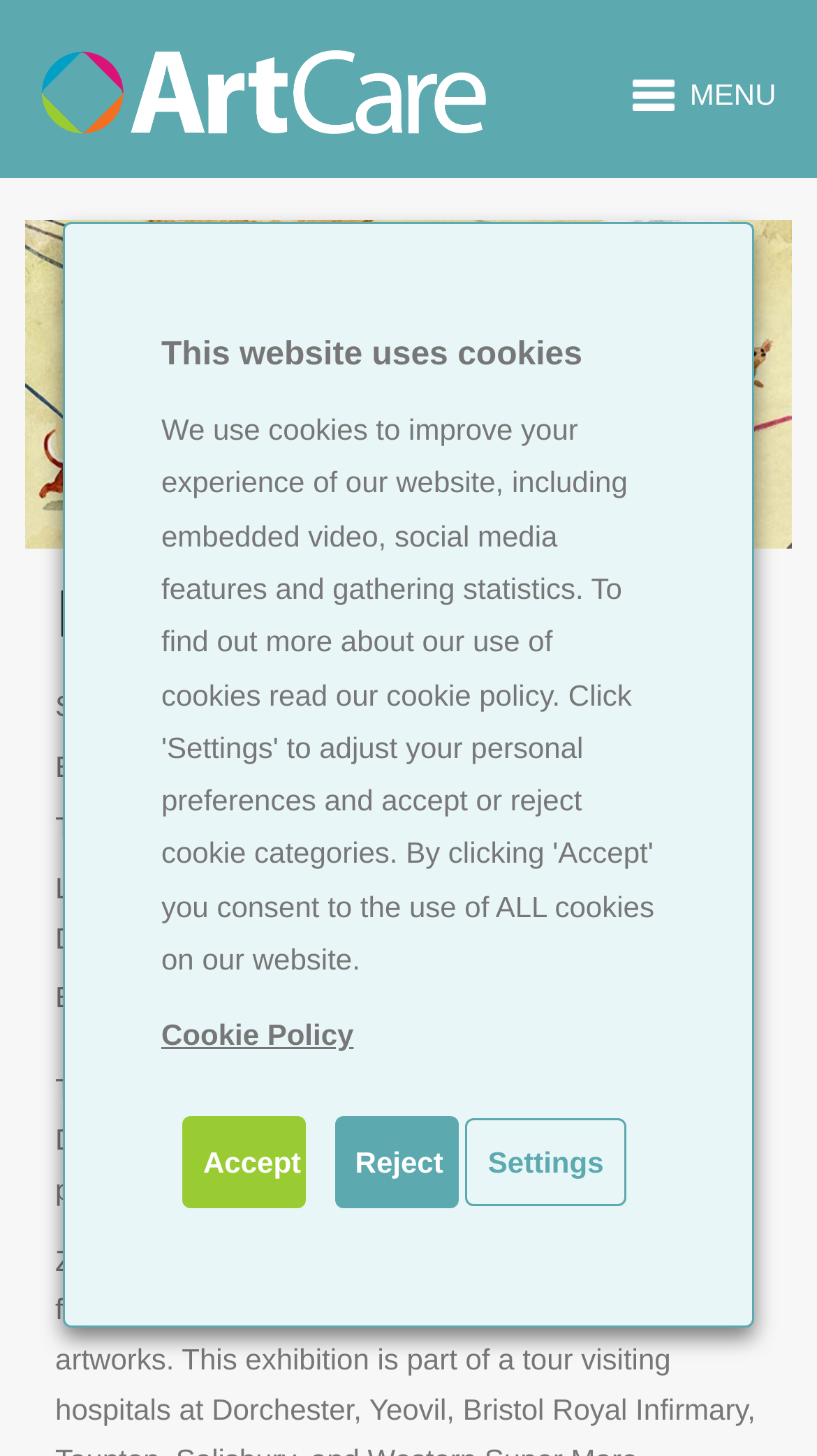What is the format of the exhibition?
Ensure your answer is thorough and detailed.

I found the format of the exhibition by reading the text on the webpage. The text mentions 'fun and playful illustrative paintings' which indicates the format of the exhibition.